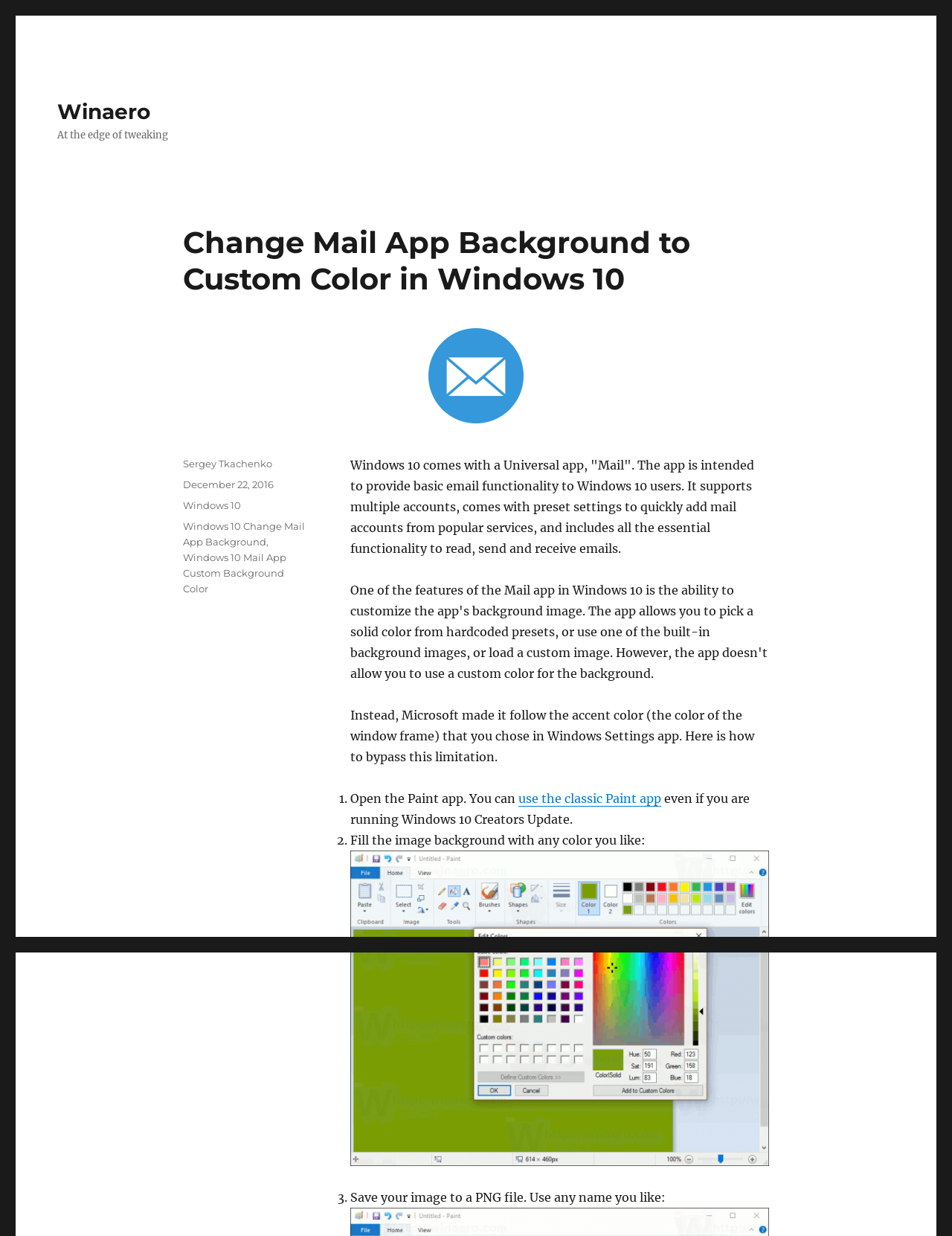Identify the bounding box coordinates for the UI element described as: "December 22, 2016". The coordinates should be provided as four floats between 0 and 1: [left, top, right, bottom].

[0.192, 0.387, 0.288, 0.397]